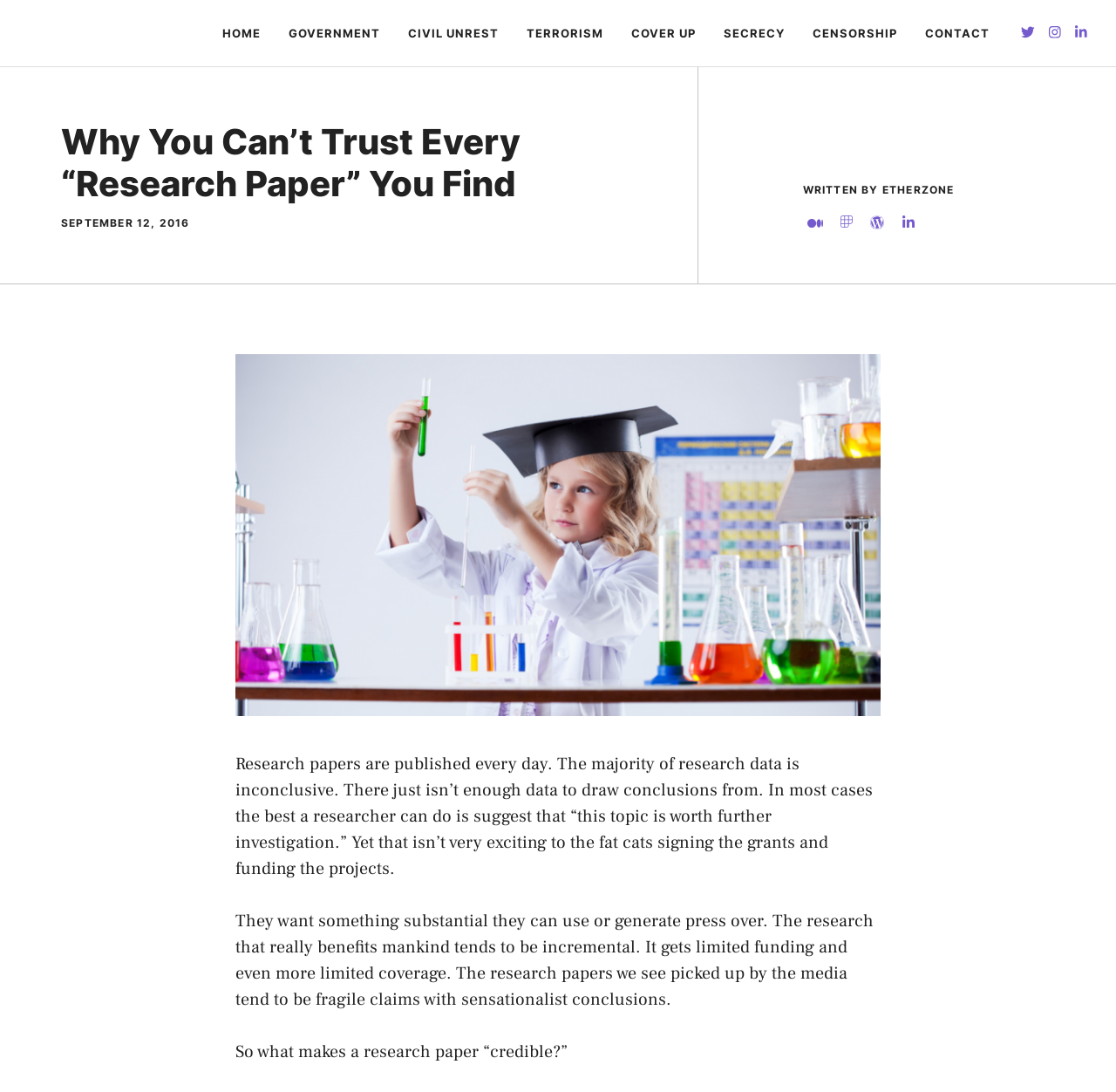Give the bounding box coordinates for the element described by: "Home".

[0.187, 0.006, 0.246, 0.054]